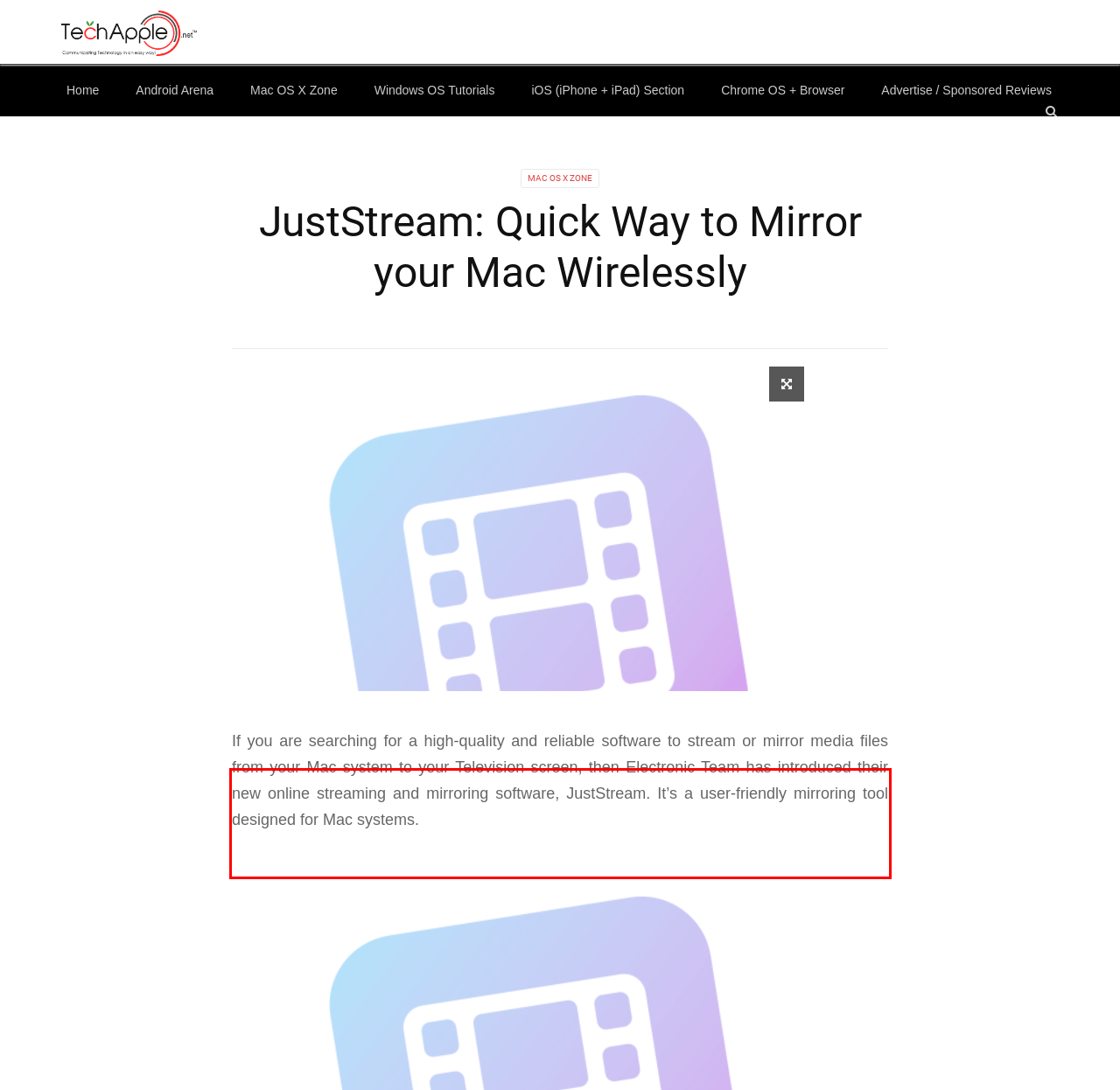There is a screenshot of a webpage with a red bounding box around a UI element. Please use OCR to extract the text within the red bounding box.

If you are searching for a high-quality and reliable software to stream or mirror media files from your Mac system to your Television screen, then Electronic Team has introduced their new online streaming and mirroring software, JustStream. It’s a user-friendly mirroring tool designed for Mac systems.